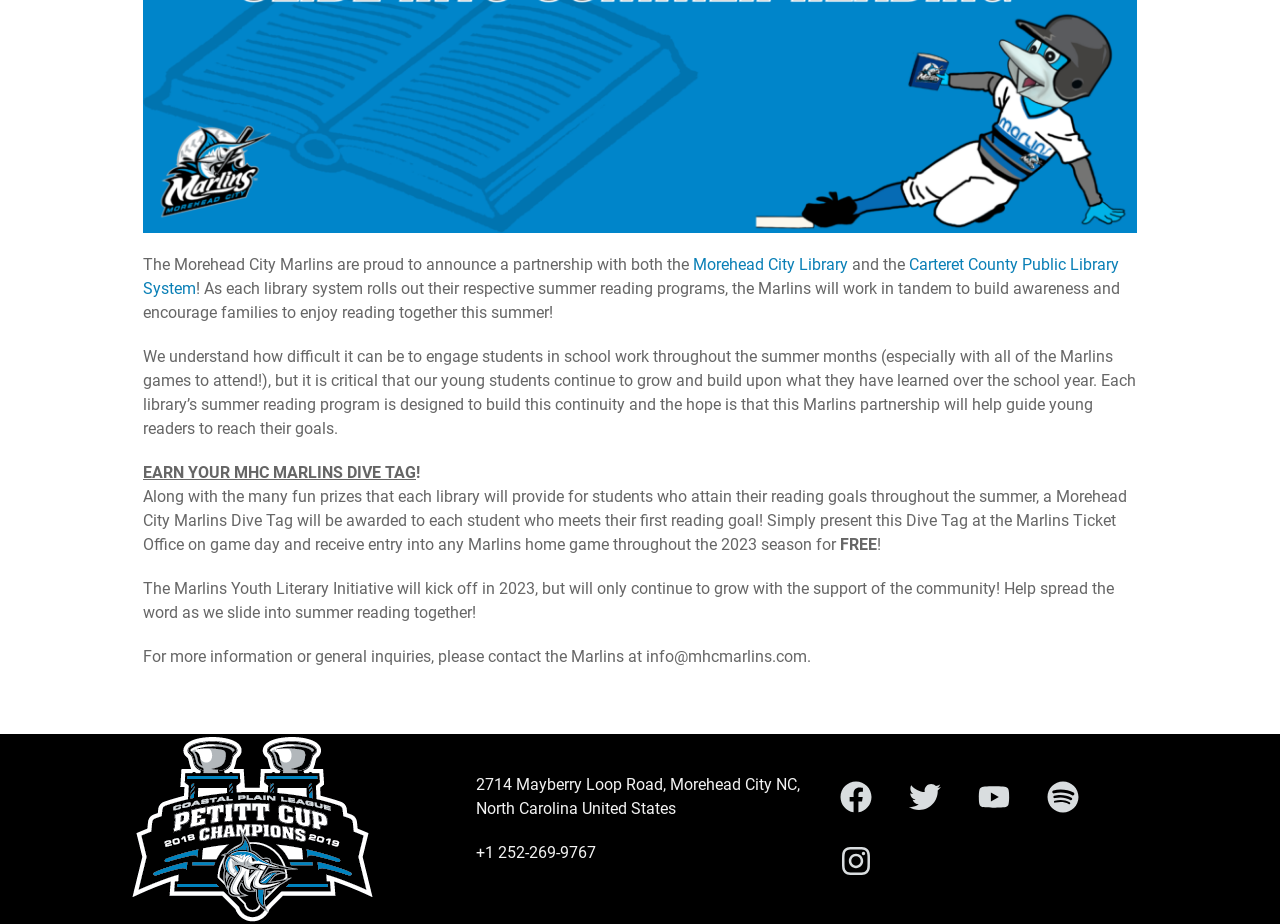Return the bounding box coordinates of the UI element that corresponds to this description: "Carteret County Public Library System". The coordinates must be given as four float numbers in the range of 0 and 1, [left, top, right, bottom].

[0.112, 0.276, 0.874, 0.323]